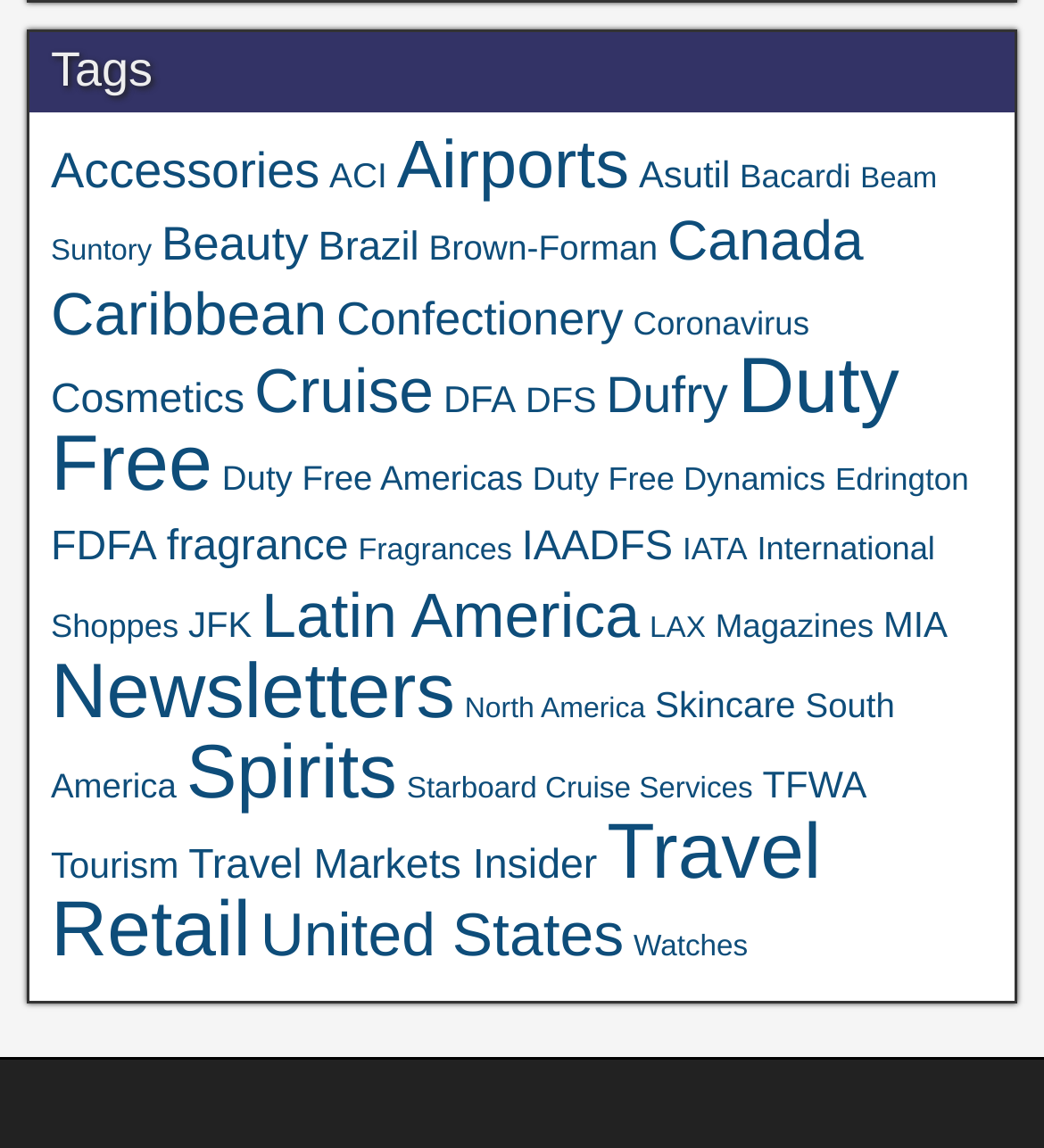Respond to the question below with a concise word or phrase:
How many items are in the 'Travel Retail' category?

476